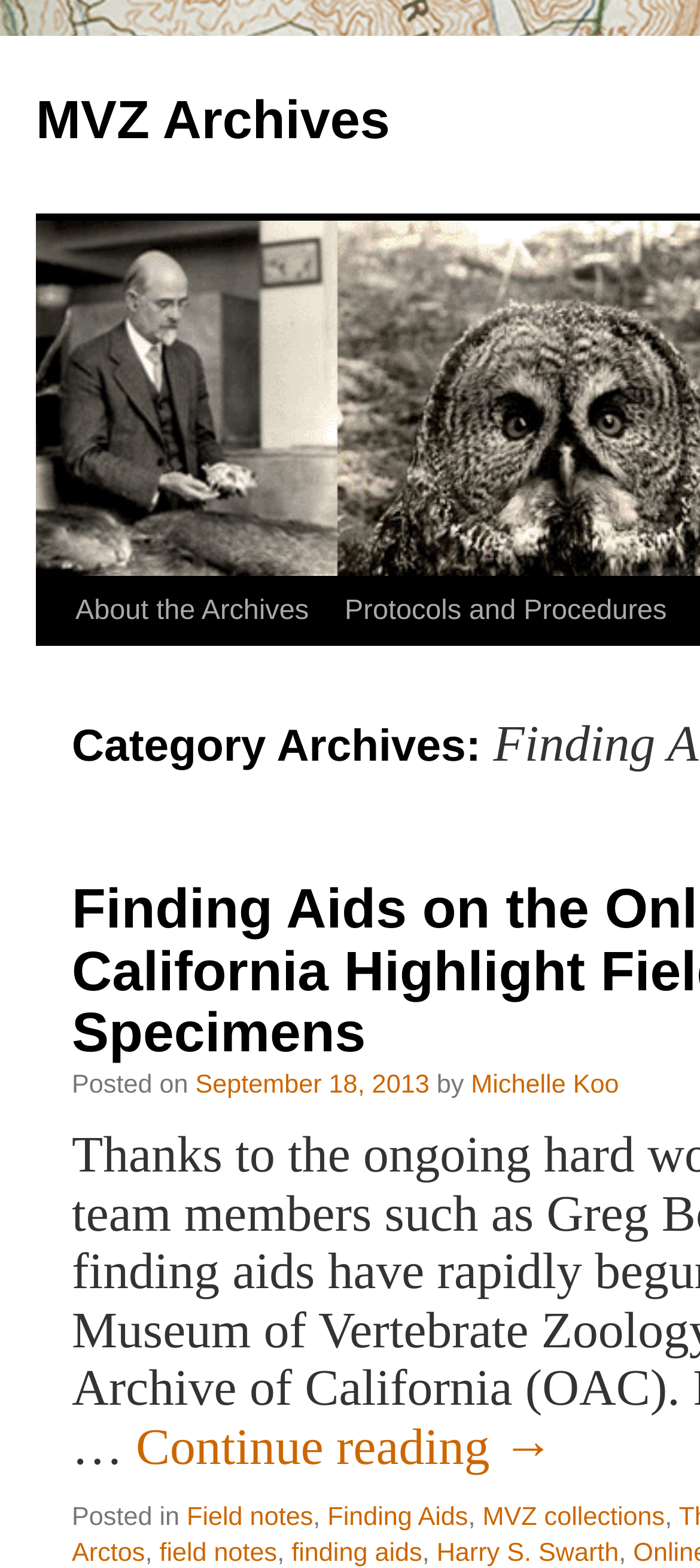Specify the bounding box coordinates for the region that must be clicked to perform the given instruction: "read the post from Michelle Koo".

[0.673, 0.683, 0.884, 0.701]